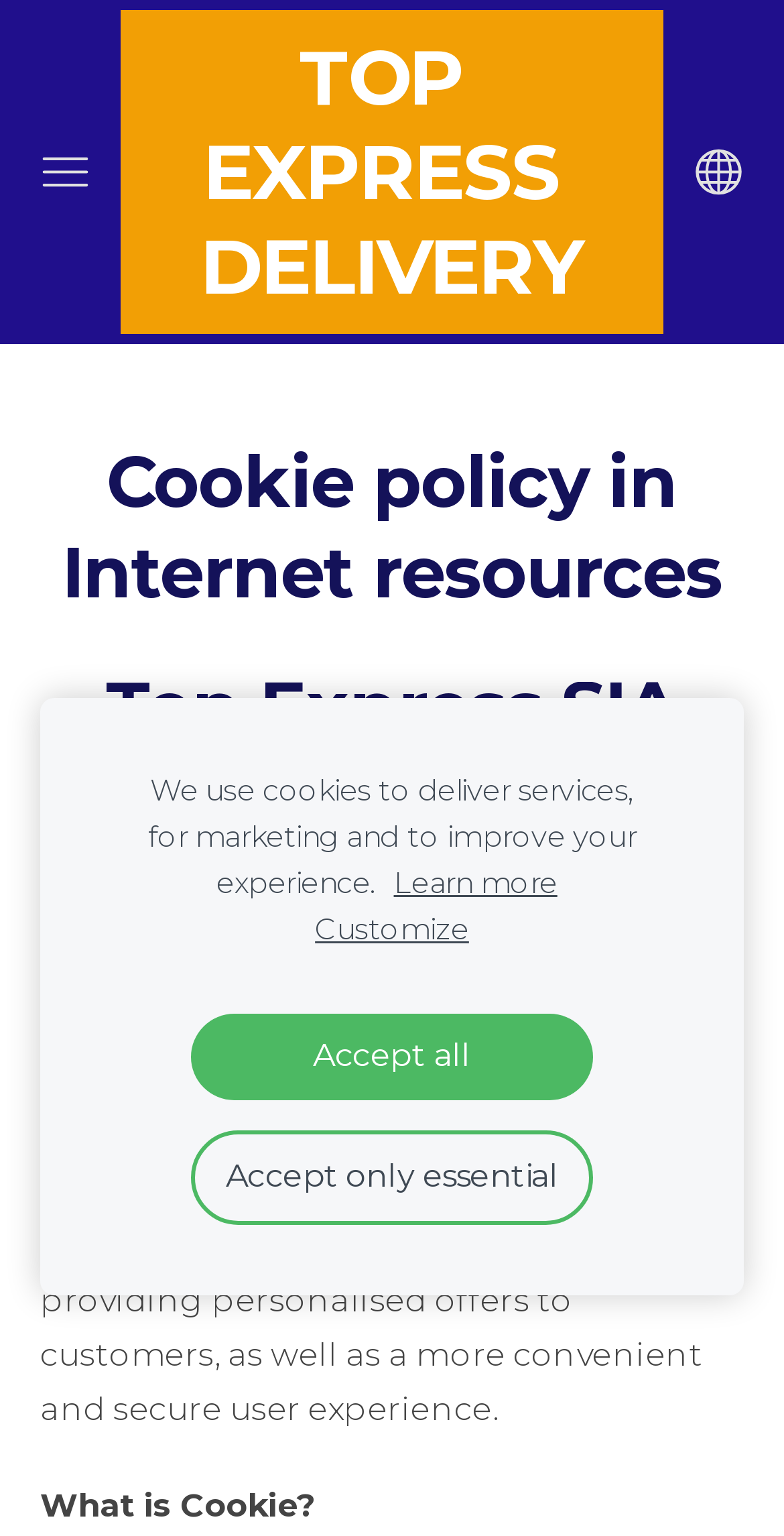Explain the features and main sections of the webpage comprehensively.

The webpage is about Top Express Delivery's cookie policy. At the top, there is a link with the company's name, "TOP EXPRESS DELIVERY", accompanied by two images on either side. Below this, there are two headings: "Cookie policy in Internet resources" and "Top Express SIA". 

The main content of the page is divided into several sections. The first section explains the purpose of the cookie policy, stating that it describes the use of cookies on Top Express SIA's websites, their purpose, and users' rights to change and choose cookie usage. 

The next section explains how cookies help provide, improve, and protect Top Express SIA services by offering personalized services to customers and a more convenient and secure user experience. 

Further down, there is a section with the question "What is Cookie?" 

On the right side of the page, there is a separate section that summarizes the use of cookies, stating that they are used to deliver services, for marketing, and to improve the user experience. Below this, there are three links: "Learn more", "Customize", and "Accept all" or "Accept only essential", allowing users to manage their cookie preferences.